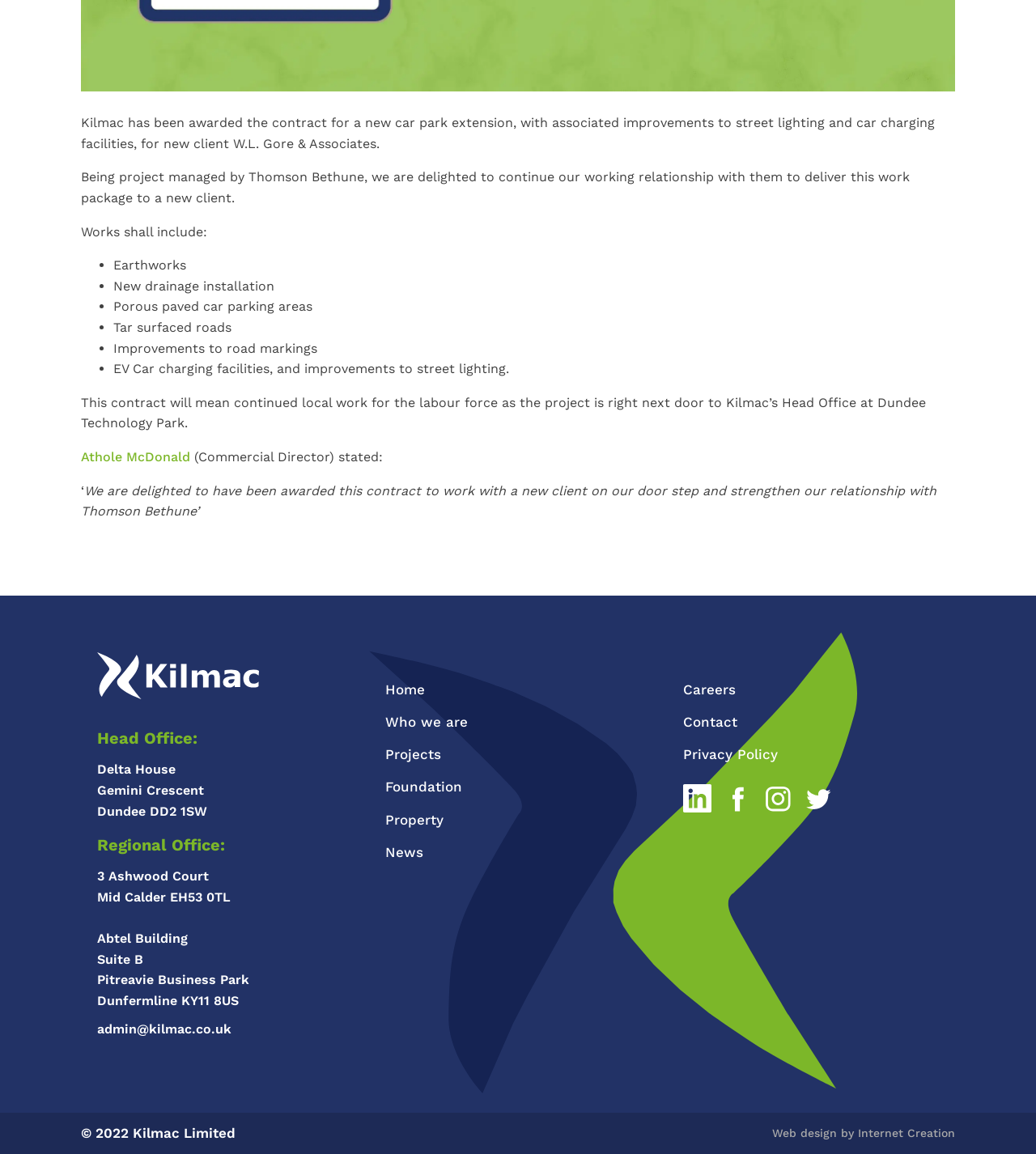Find the bounding box coordinates of the clickable area required to complete the following action: "Visit Woodland California Home Page".

None